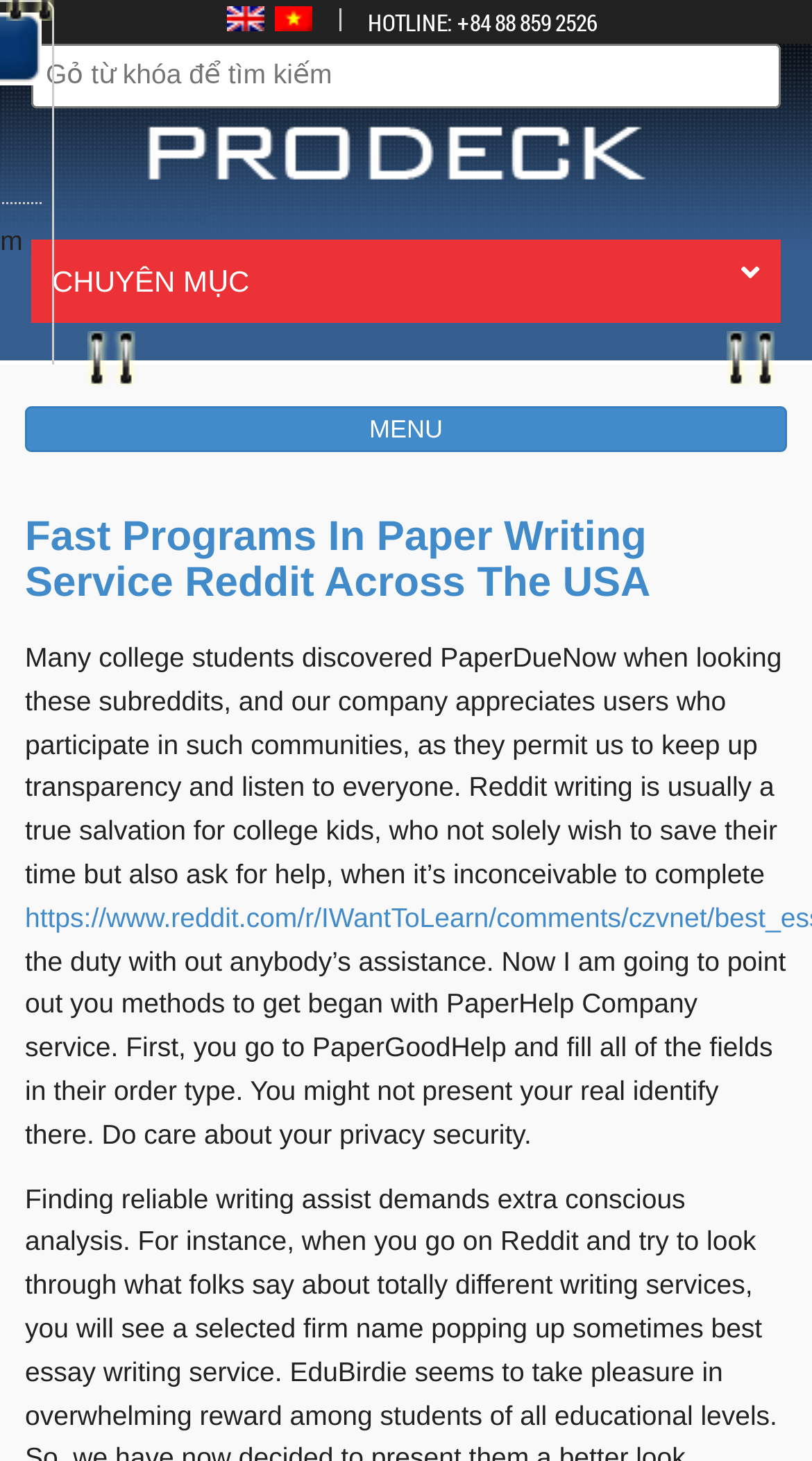Please analyze the image and give a detailed answer to the question:
What is the hotline number?

I found the hotline number by looking at the static text element that says 'HOTLINE:' and the adjacent static text element that displays the phone number.